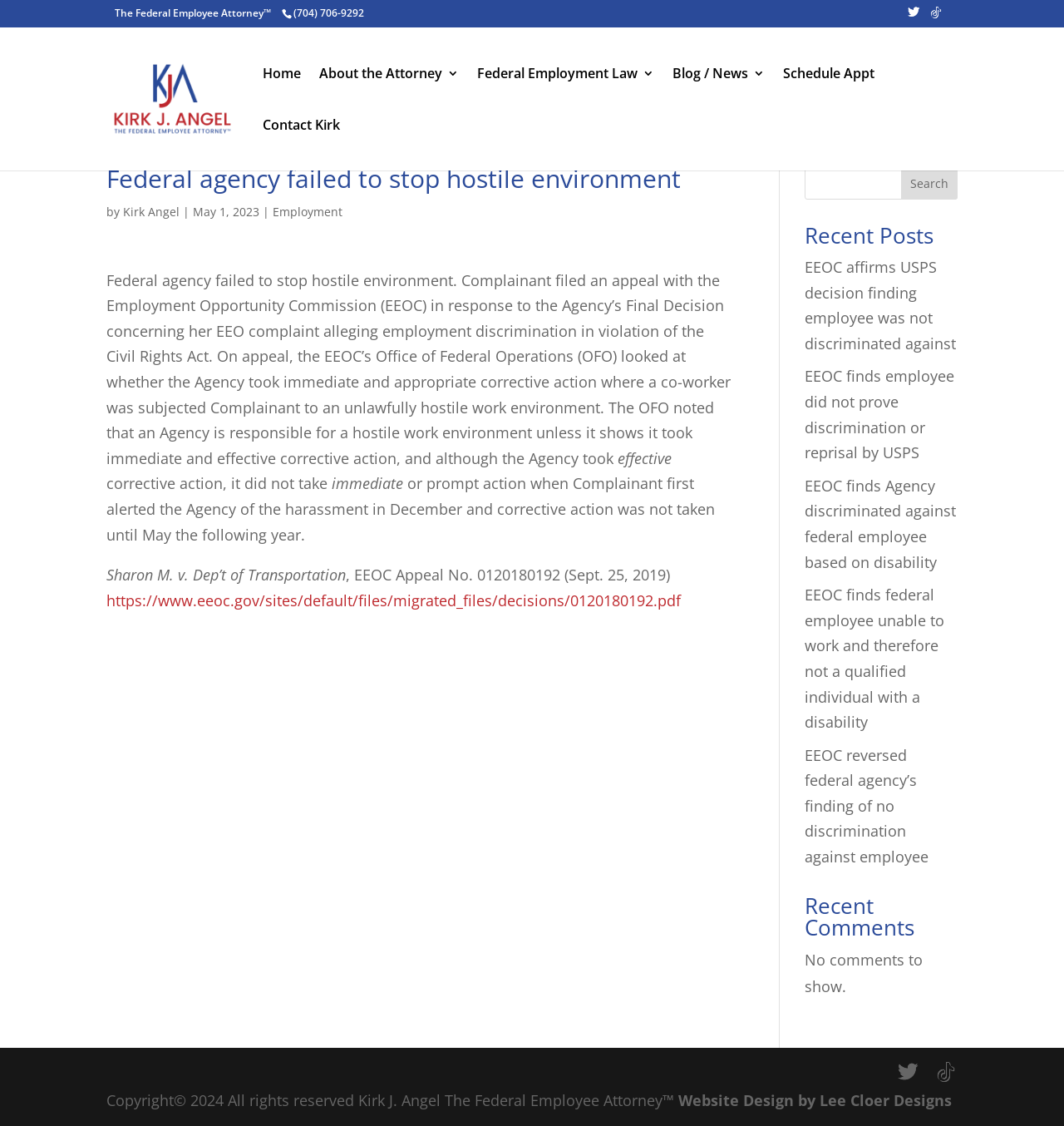Find the bounding box coordinates of the element to click in order to complete the given instruction: "Contact Kirk."

[0.247, 0.105, 0.32, 0.151]